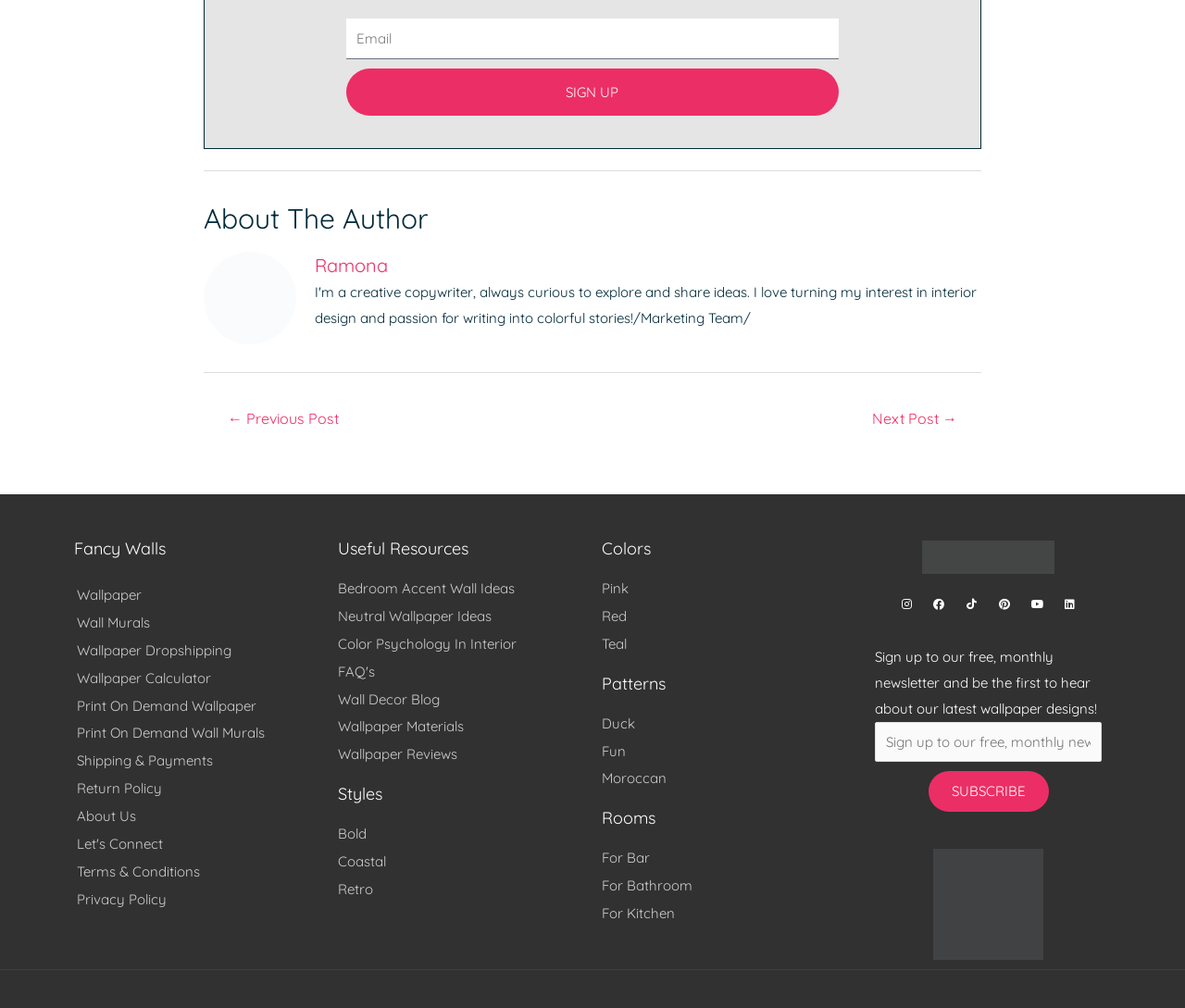Please reply with a single word or brief phrase to the question: 
How can I contact the website?

Through social media or email